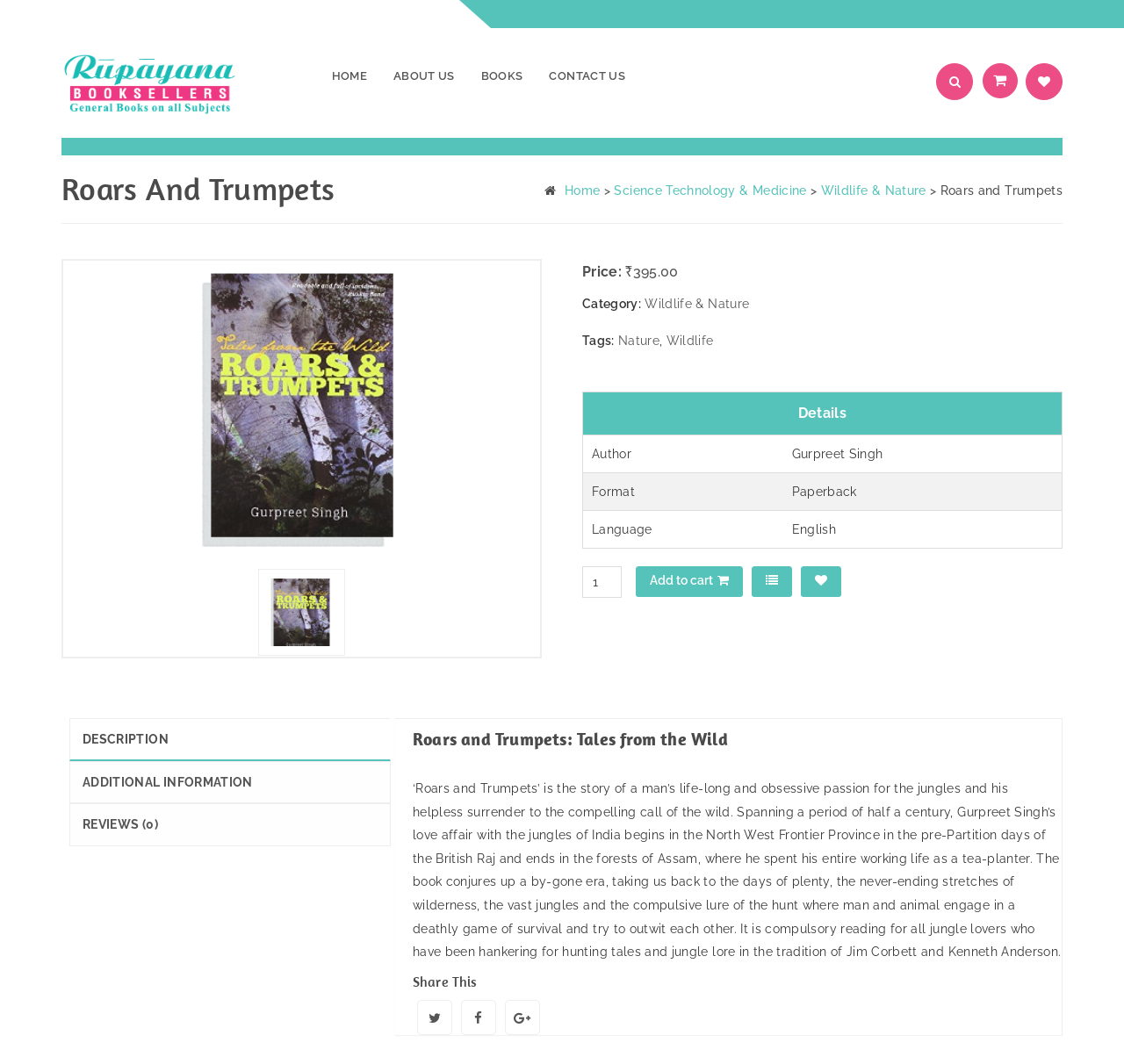Illustrate the webpage thoroughly, mentioning all important details.

This webpage is about a bookstore, specifically a book titled "Roars and Trumpets" by Gurpreet Singh. At the top left corner, there is a bookstore logo, which is also a link. Next to it, there are four navigation links: "HOME", "ABOUT US", "BOOKS", and "CONTACT US". On the top right corner, there are three buttons: a search button, a cart button, and a login button.

Below the navigation links, there is a main section that takes up most of the page. It has a header with a title "Roars And Trumpets" and a breadcrumb navigation with links to "Home", "Science Technology & Medicine", "Wildlife & Nature", and "Roars and Trumpets". 

On the left side of the main section, there is a sidebar with a link to a book cover image, a price tag of ₹395.00, and some book details such as category, tags, and a table with book information like author, format, and language.

On the right side of the main section, there is a section with a quantity selector, an "Add to cart" button, and three social media buttons. Below it, there are three tabs: "DESCRIPTION", "ADDITIONAL INFORMATION", and "REVIEWS (0)". The "DESCRIPTION" tab is selected by default, and it displays a book description and a "Share This" section with three social media links.

Overall, this webpage is a book details page, providing information about the book "Roars and Trumpets" and allowing users to add it to their cart or share it on social media.